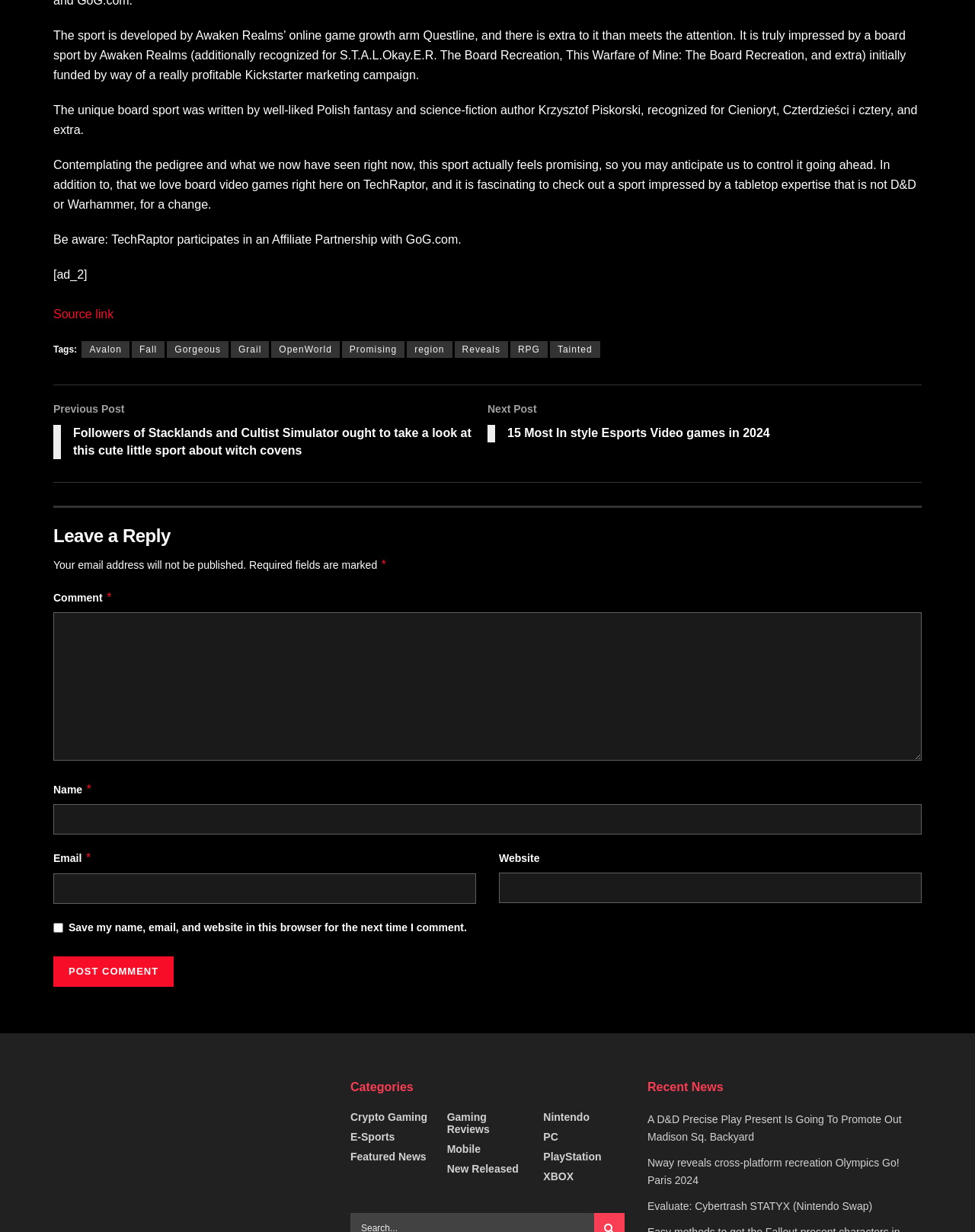What is the name of the online game growth arm?
Using the information presented in the image, please offer a detailed response to the question.

The answer can be found in the first paragraph of the article, which states that 'The sport is developed by Awaken Realms’ online game growth arm Questline, and there is extra to it than meets the eye.'